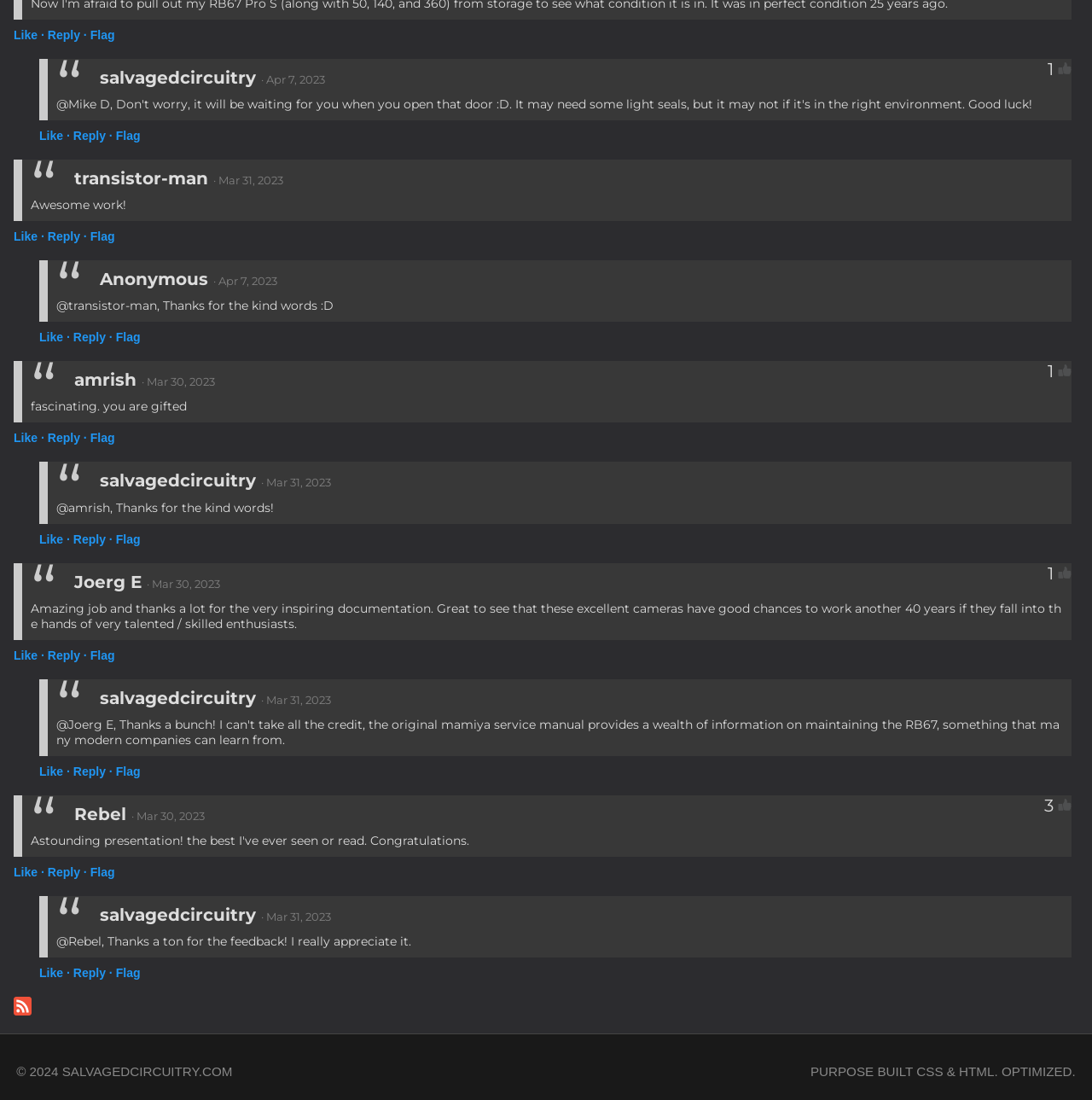Identify the bounding box coordinates of the section that should be clicked to achieve the task described: "Read about the Next Generation Water Summit 2022".

None